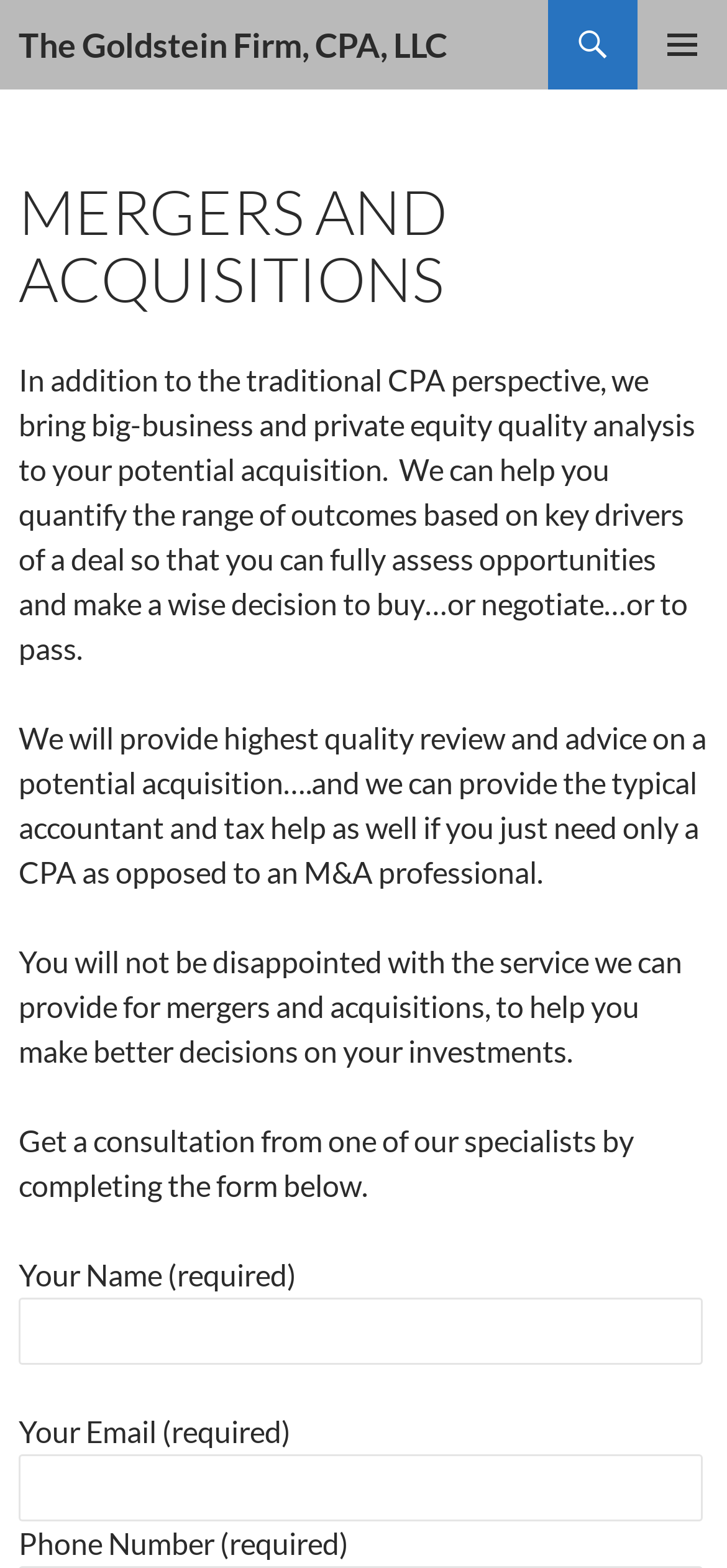Determine the main headline from the webpage and extract its text.

The Goldstein Firm, CPA, LLC